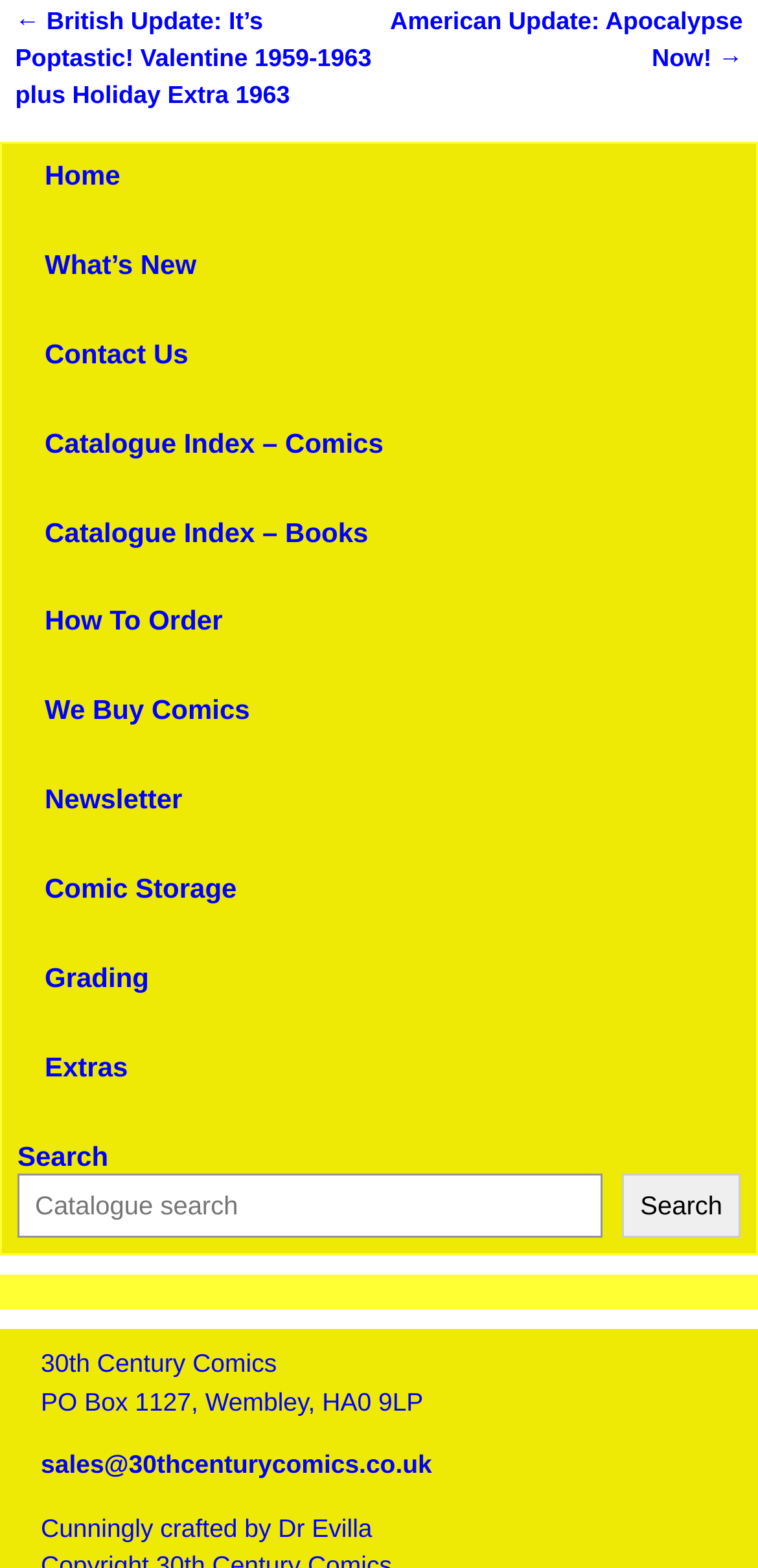Please identify the bounding box coordinates of the area that needs to be clicked to follow this instruction: "view catalogue index for comics".

[0.059, 0.272, 0.506, 0.292]